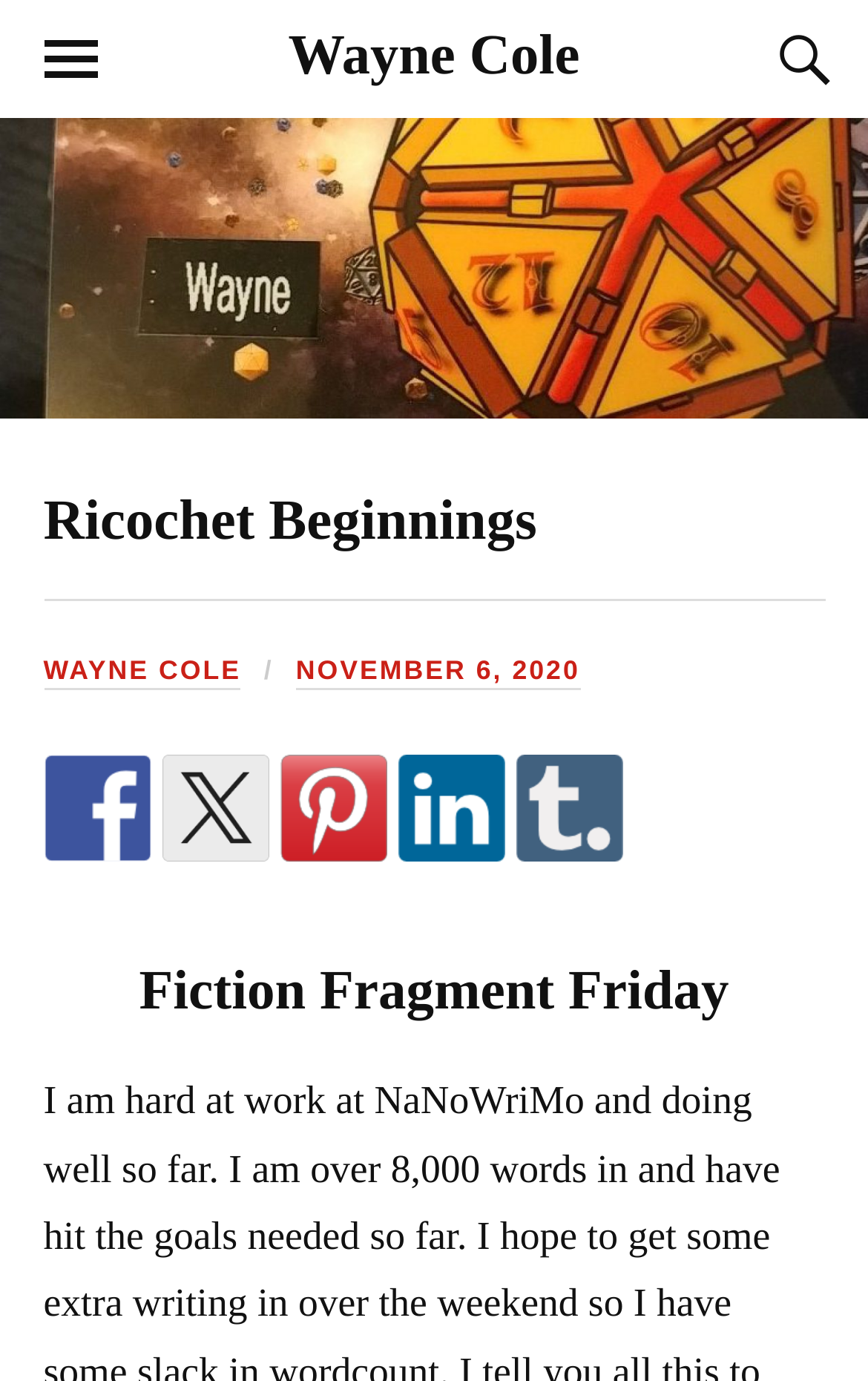Identify the bounding box of the HTML element described here: "November 6, 2020". Provide the coordinates as four float numbers between 0 and 1: [left, top, right, bottom].

[0.341, 0.475, 0.668, 0.5]